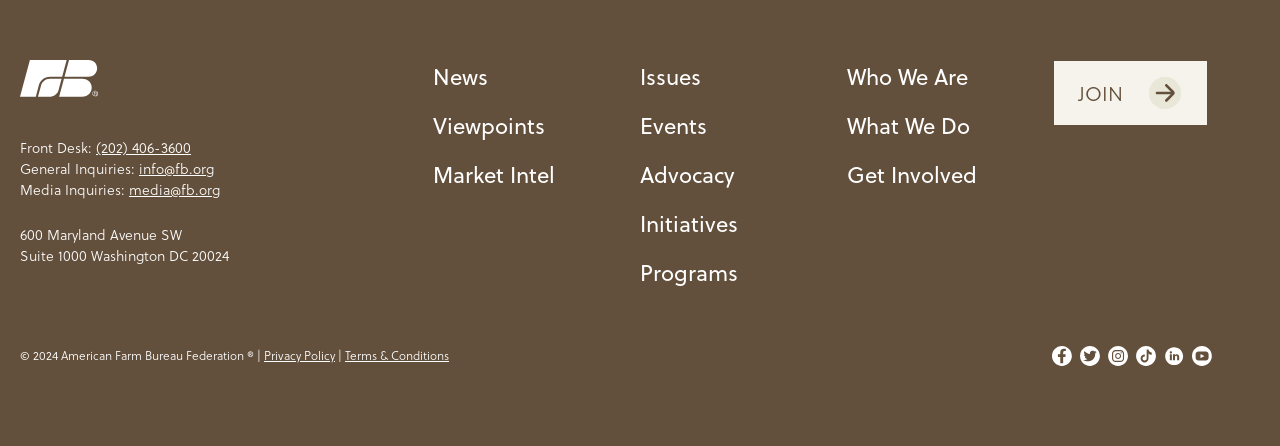Bounding box coordinates must be specified in the format (top-left x, top-left y, bottom-right x, bottom-right y). All values should be floating point numbers between 0 and 1. What are the bounding box coordinates of the UI element described as: What We Do

[0.661, 0.245, 0.823, 0.319]